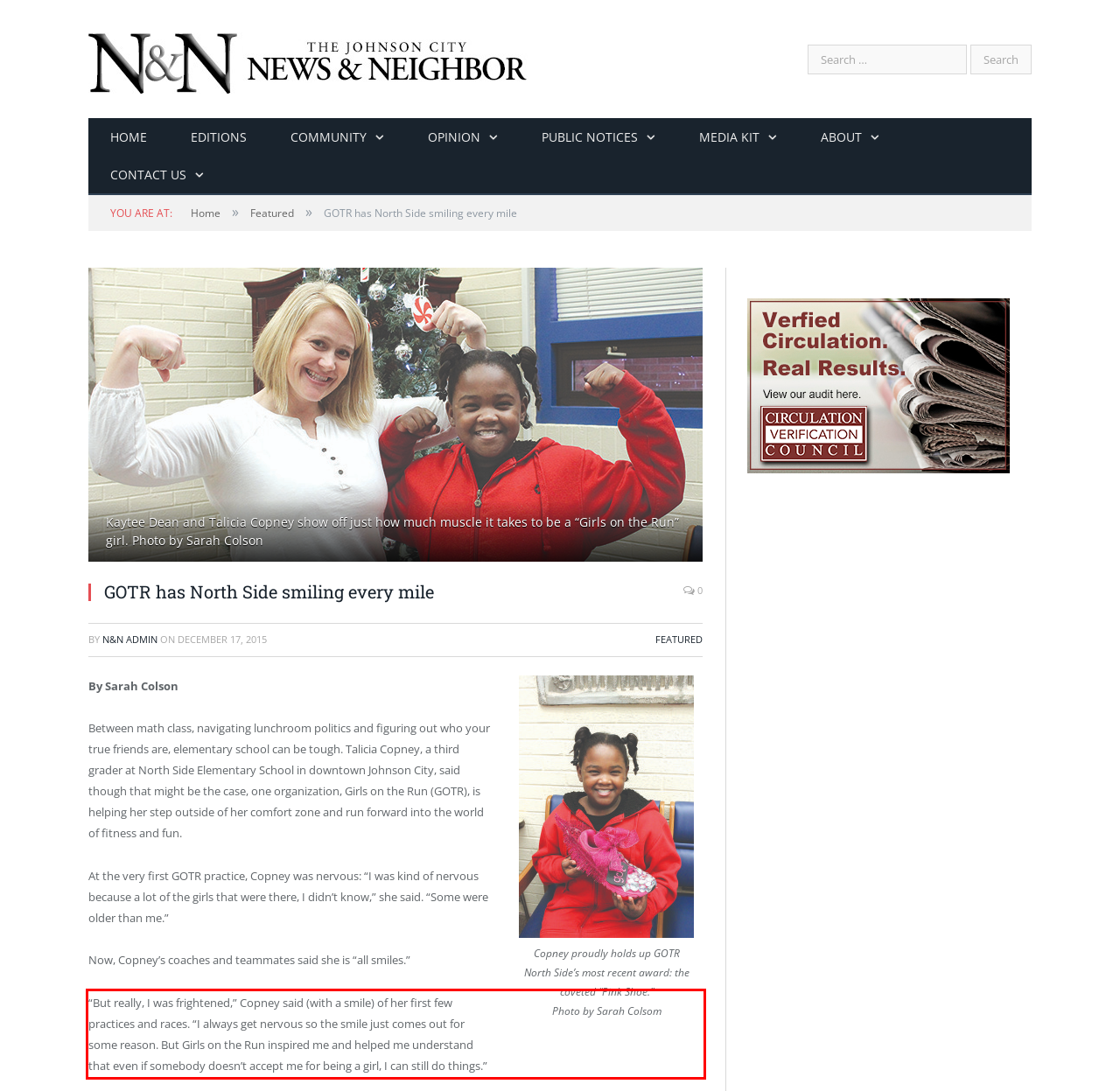Please analyze the provided webpage screenshot and perform OCR to extract the text content from the red rectangle bounding box.

“But really, I was frightened,” Copney said (with a smile) of her first few practices and races. “I always get nervous so the smile just comes out for some reason. But Girls on the Run inspired me and helped me understand that even if somebody doesn’t accept me for being a girl, I can still do things.”